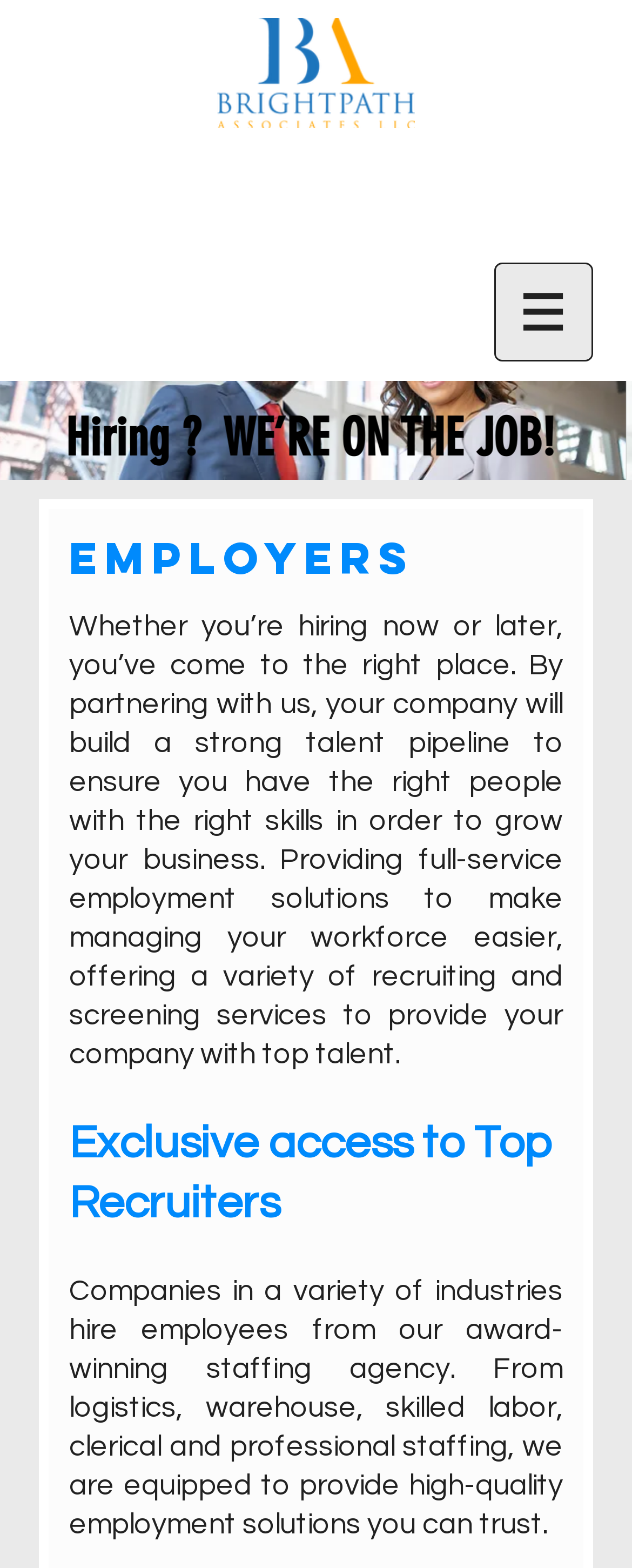What is the main service provided by the company?
Look at the screenshot and provide an in-depth answer.

The main service is obtained from the text content of the webpage, which mentions 'full-service employment solutions' and 'recruiting and screening services' to provide top talent to companies.